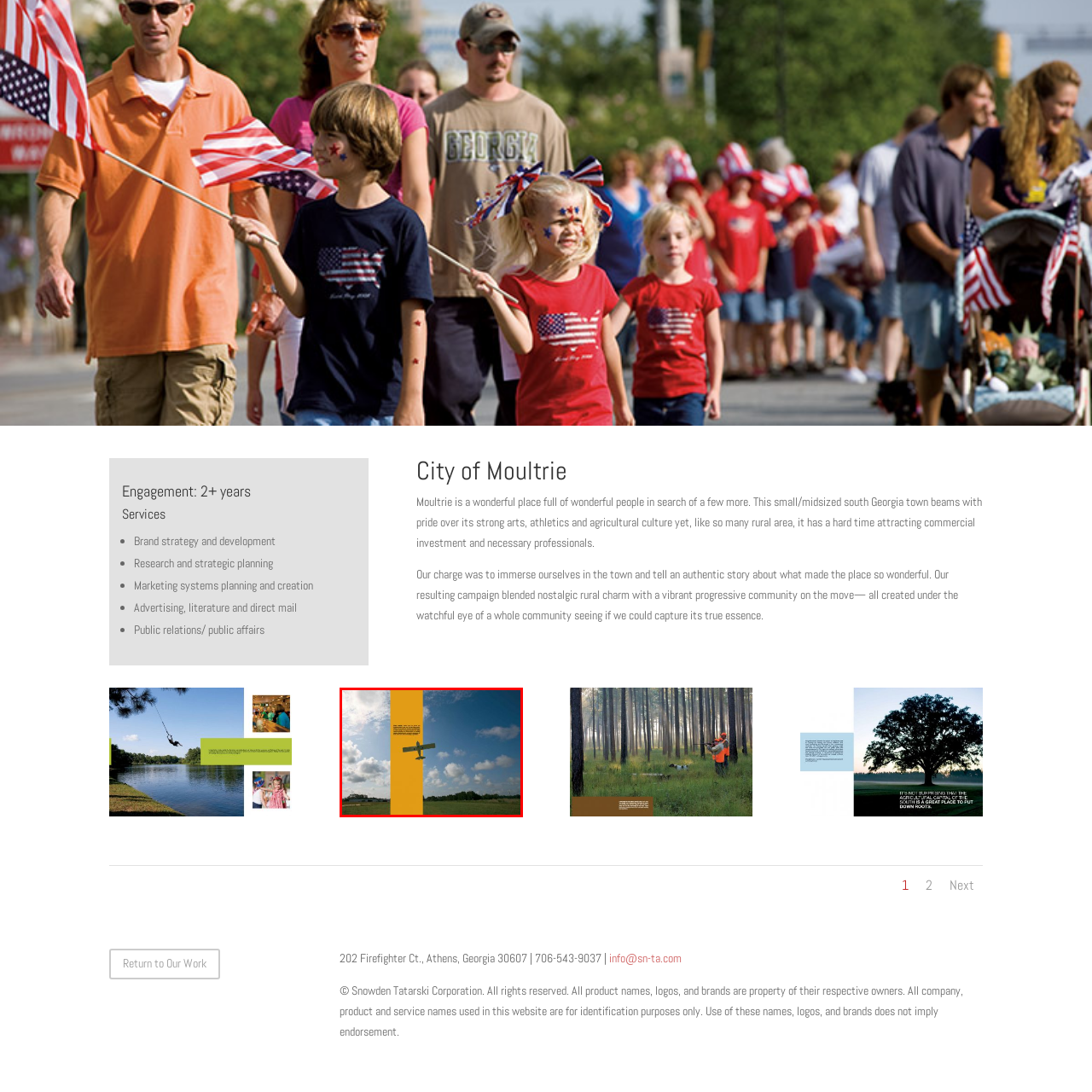Examine the image within the red box and give a concise answer to this question using a single word or short phrase: 
What is the purpose of the yellow vertical band on the left side?

To highlight the community's essence